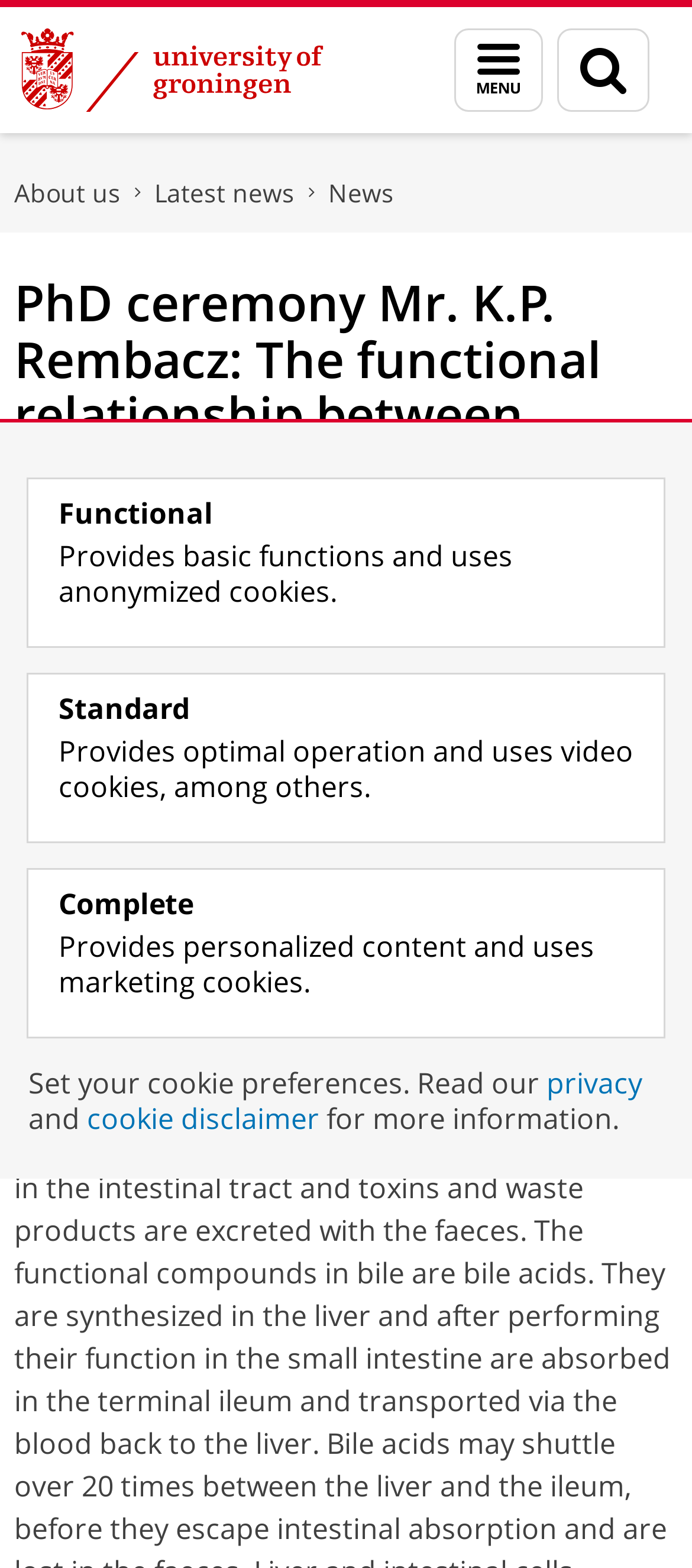What is the location of the PhD ceremony?
Give a comprehensive and detailed explanation for the question.

I found the answer by looking at the main content of the webpage, where it says 'PhD ceremony: Mr. K.P. Rembacz, 11.00 uur, Academiegebouw, Broerstraat 5, Groningen'.